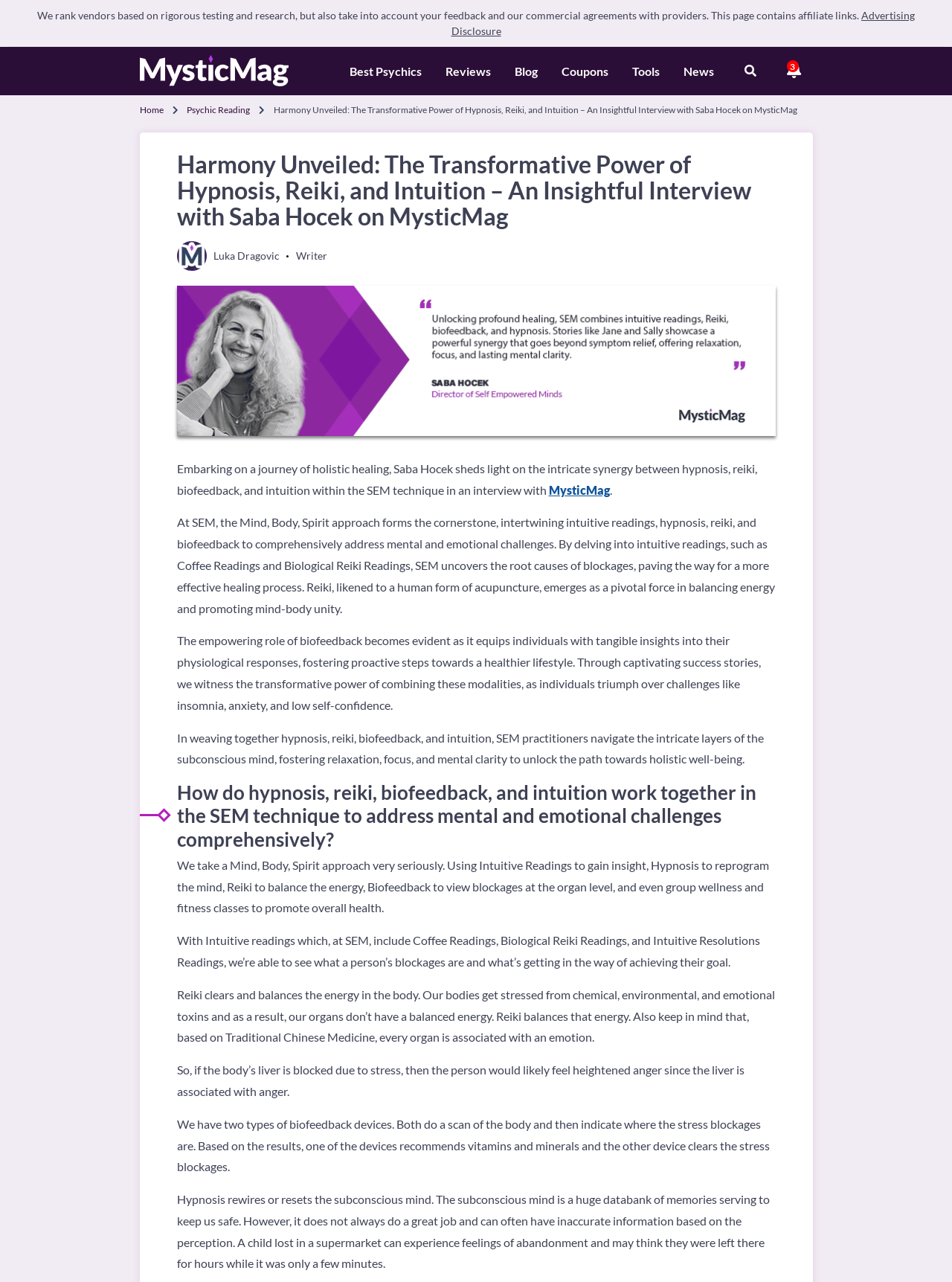What is Reiki likened to?
Please provide a detailed and comprehensive answer to the question.

Reiki is likened to a human form of acupuncture in the text, 'Reiki, likened to a human form of acupuncture, emerges as a pivotal force in balancing energy and promoting mind-body unity'.